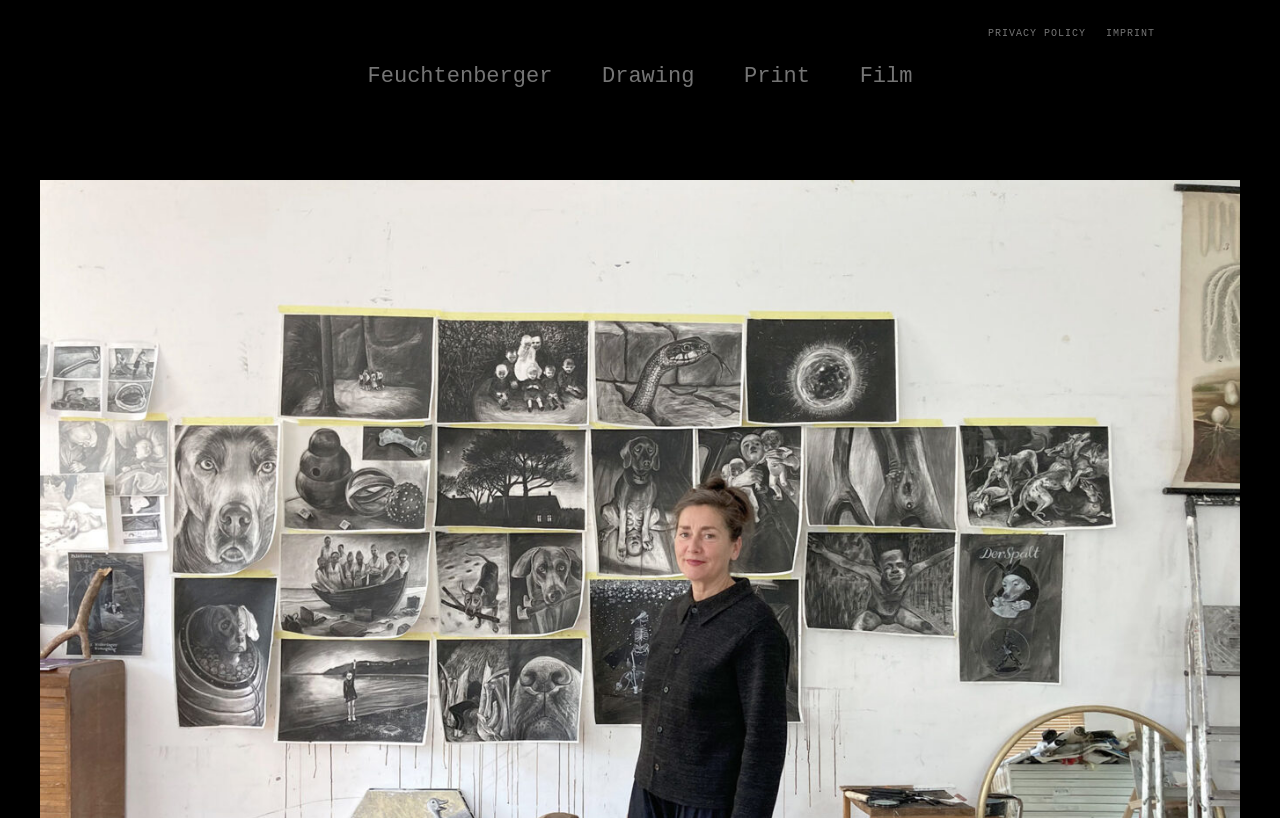Write an exhaustive caption that covers the webpage's main aspects.

The webpage is about "About" and has a prominent header section at the top with the title "About". Below the header, there are four links aligned horizontally, labeled as "Feuchtenberger", "Drawing", "Print", and "Film", from left to right. These links are positioned roughly in the middle of the page. 

At the top-right corner, there are two more links, "PRIVACY POLICY" and "IMPRINT", placed side by side.